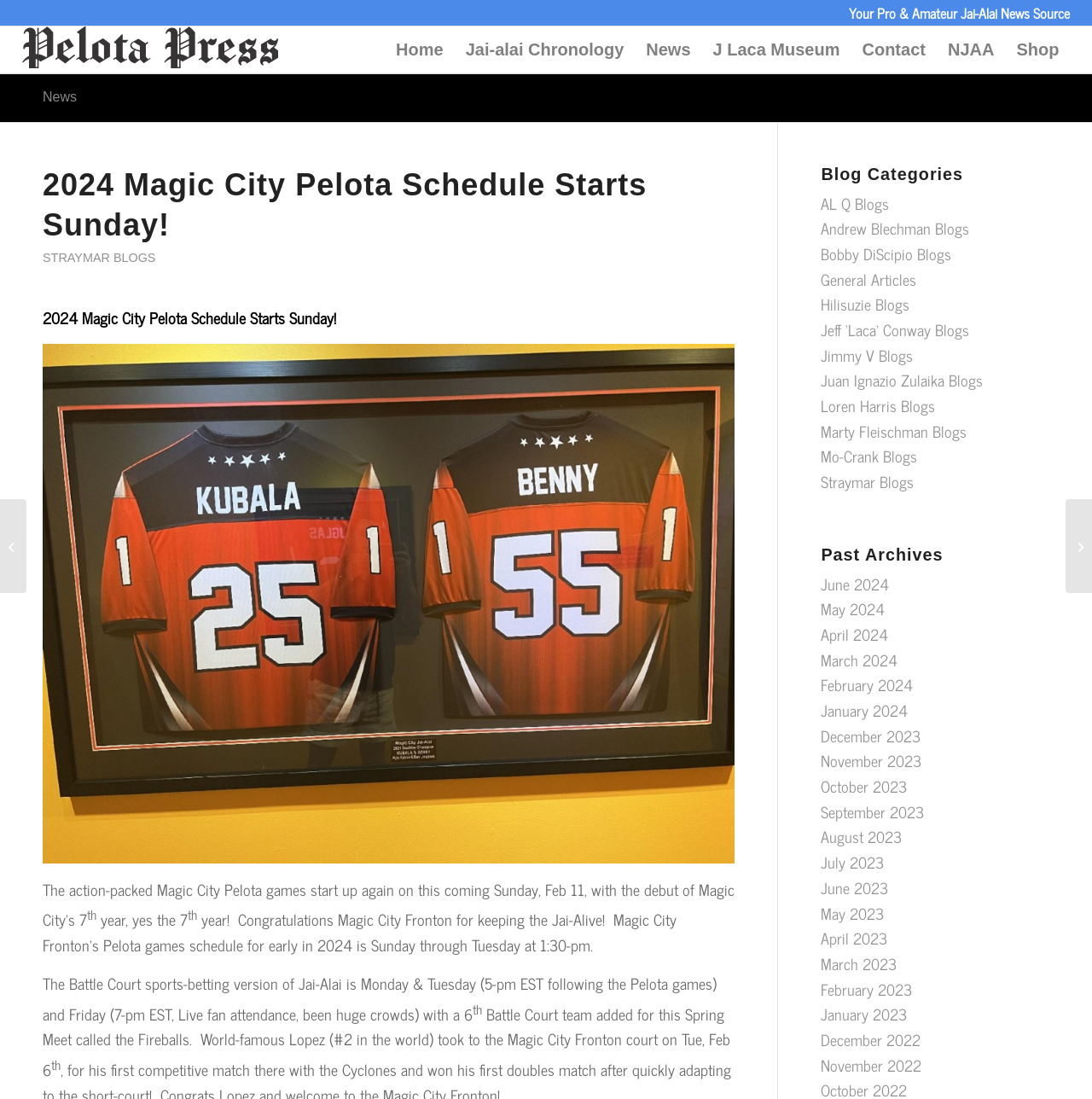Specify the bounding box coordinates for the region that must be clicked to perform the given instruction: "Read the 2024 Magic City Pelota Schedule Starts Sunday! article".

[0.039, 0.15, 0.673, 0.236]